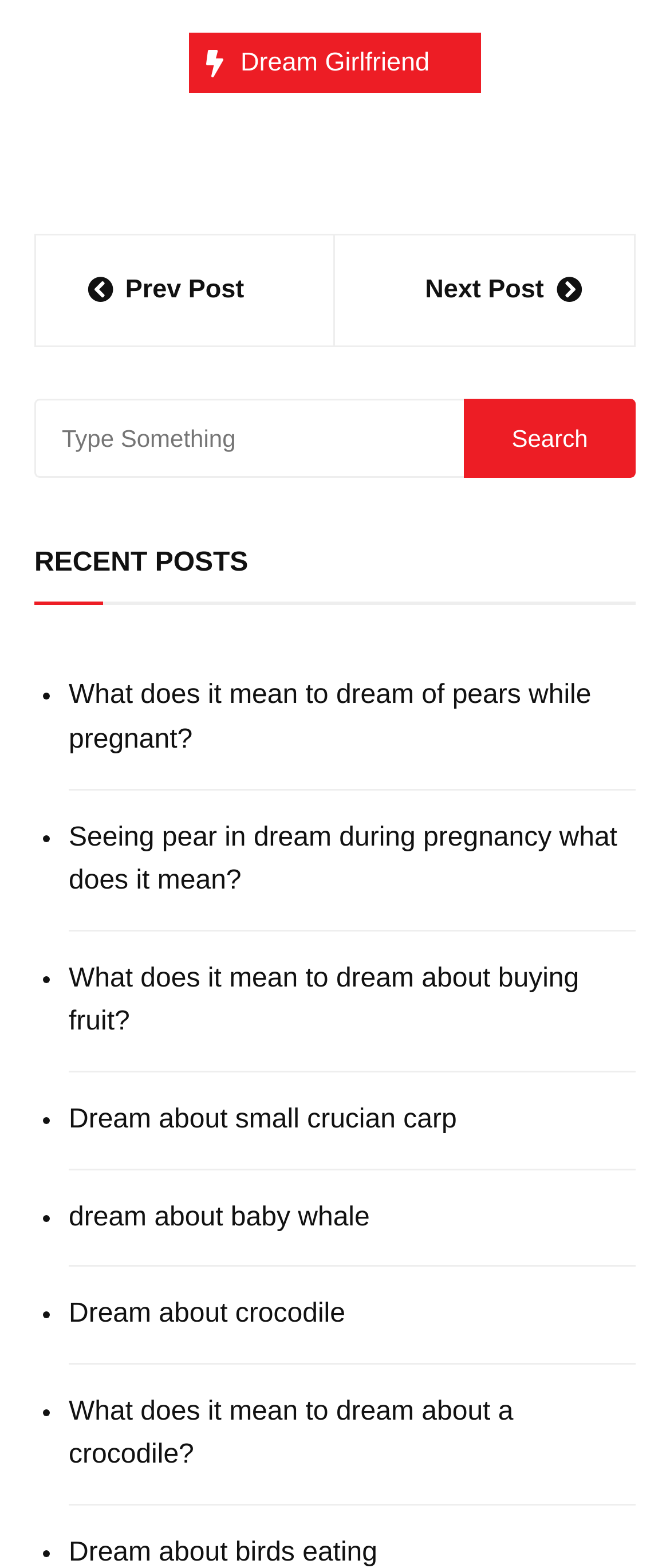Please identify the bounding box coordinates of the element's region that needs to be clicked to fulfill the following instruction: "Go to the previous post". The bounding box coordinates should consist of four float numbers between 0 and 1, i.e., [left, top, right, bottom].

[0.131, 0.173, 0.421, 0.199]